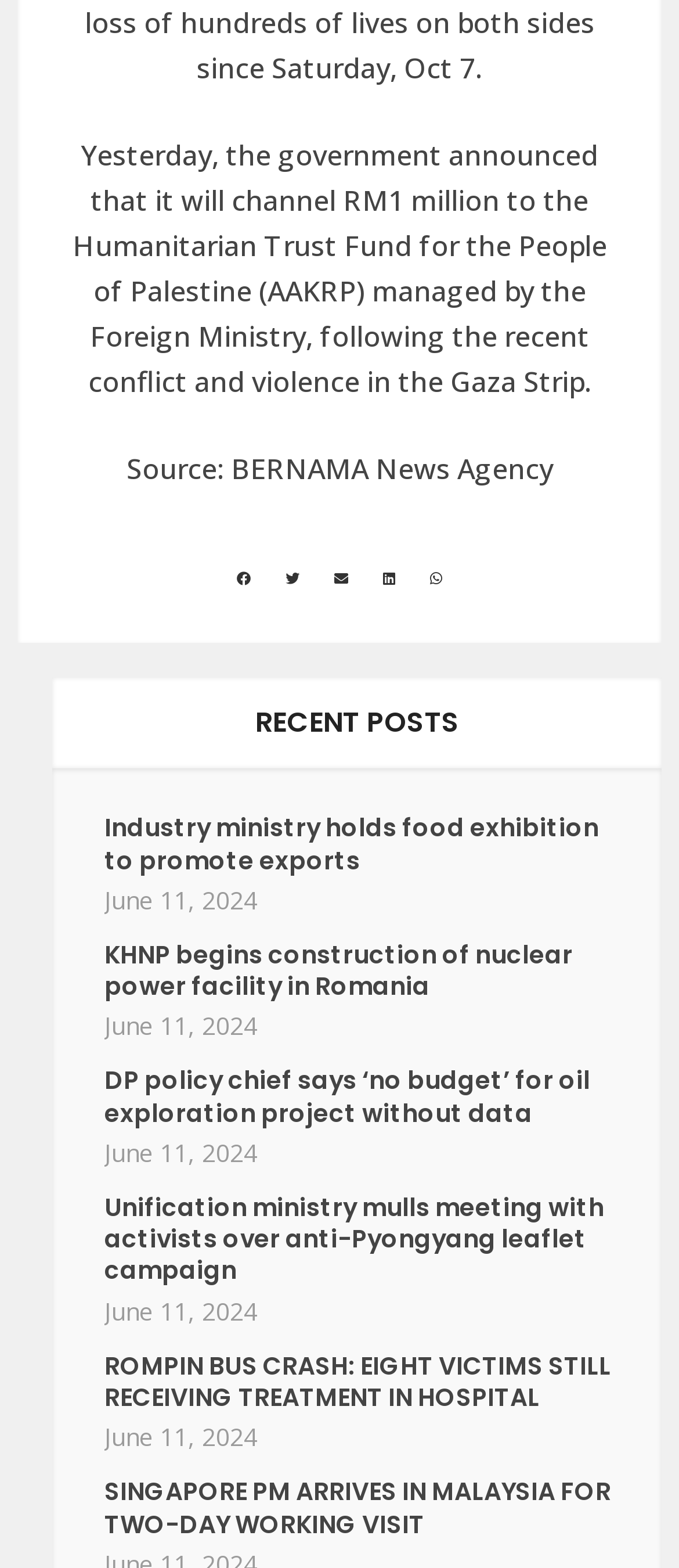How many recent posts are there?
Please answer the question with as much detail and depth as you can.

I looked for the section with the heading 'RECENT POSTS' and counted the number of articles underneath it. There are 5 articles in total.